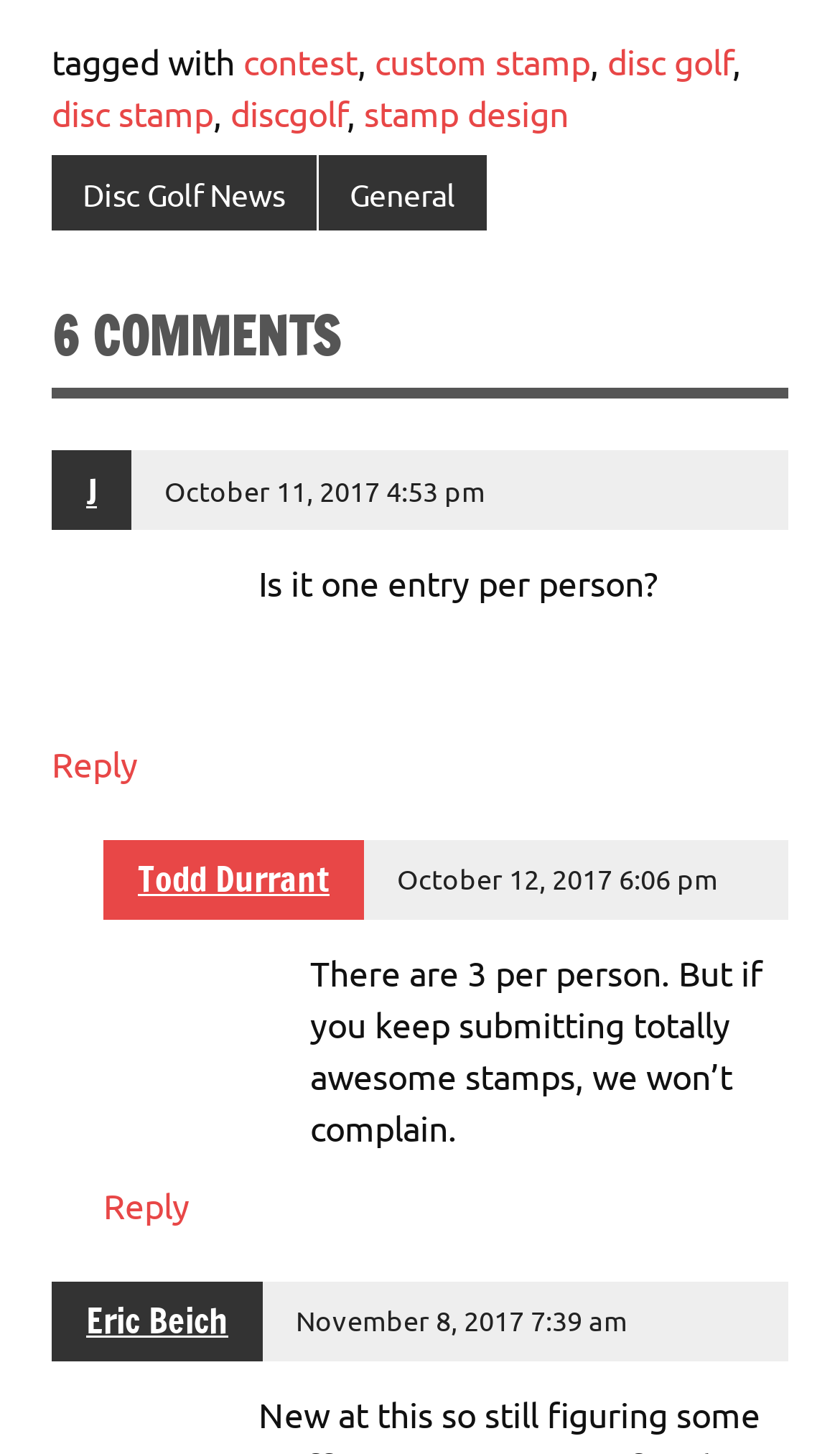Determine the bounding box coordinates of the region I should click to achieve the following instruction: "check the comment of Eric Beich". Ensure the bounding box coordinates are four float numbers between 0 and 1, i.e., [left, top, right, bottom].

[0.103, 0.892, 0.272, 0.925]